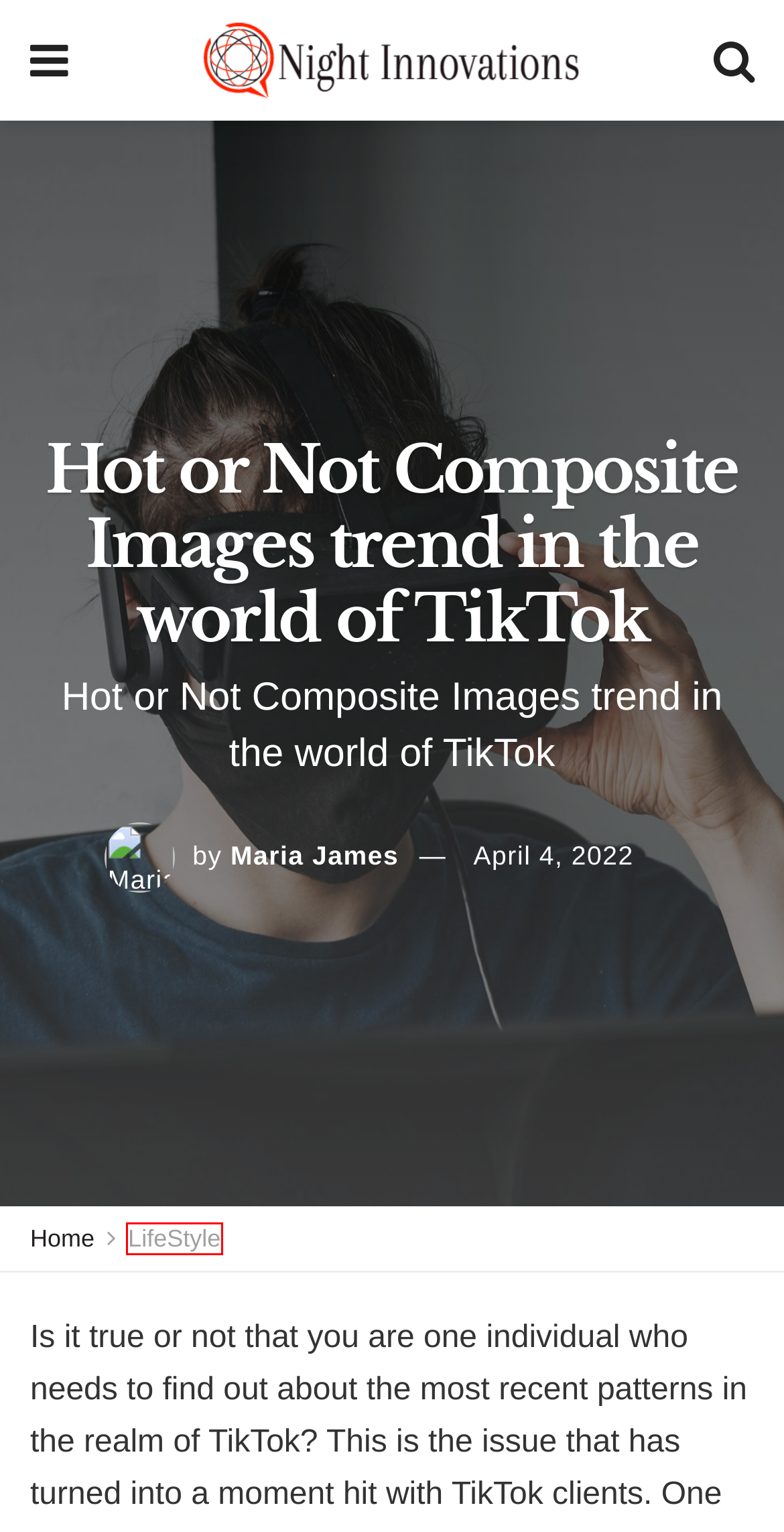Analyze the given webpage screenshot and identify the UI element within the red bounding box. Select the webpage description that best matches what you expect the new webpage to look like after clicking the element. Here are the candidates:
A. Health - Night Innovations
B. 4 things to know before seeking legal help
C. Games - Night Innovations
D. Choosing Between Home Care and a Full-Care Group Home
E. Xnxnxnxn Cube Algorithms Pdf Download - Night Innovations
F. Osmose Technology Pvt Ltd - Night Innovations
G. LifeStyle - Night Innovations
H. 5 Ways Alcohol Might Affect a Person’s Body

G